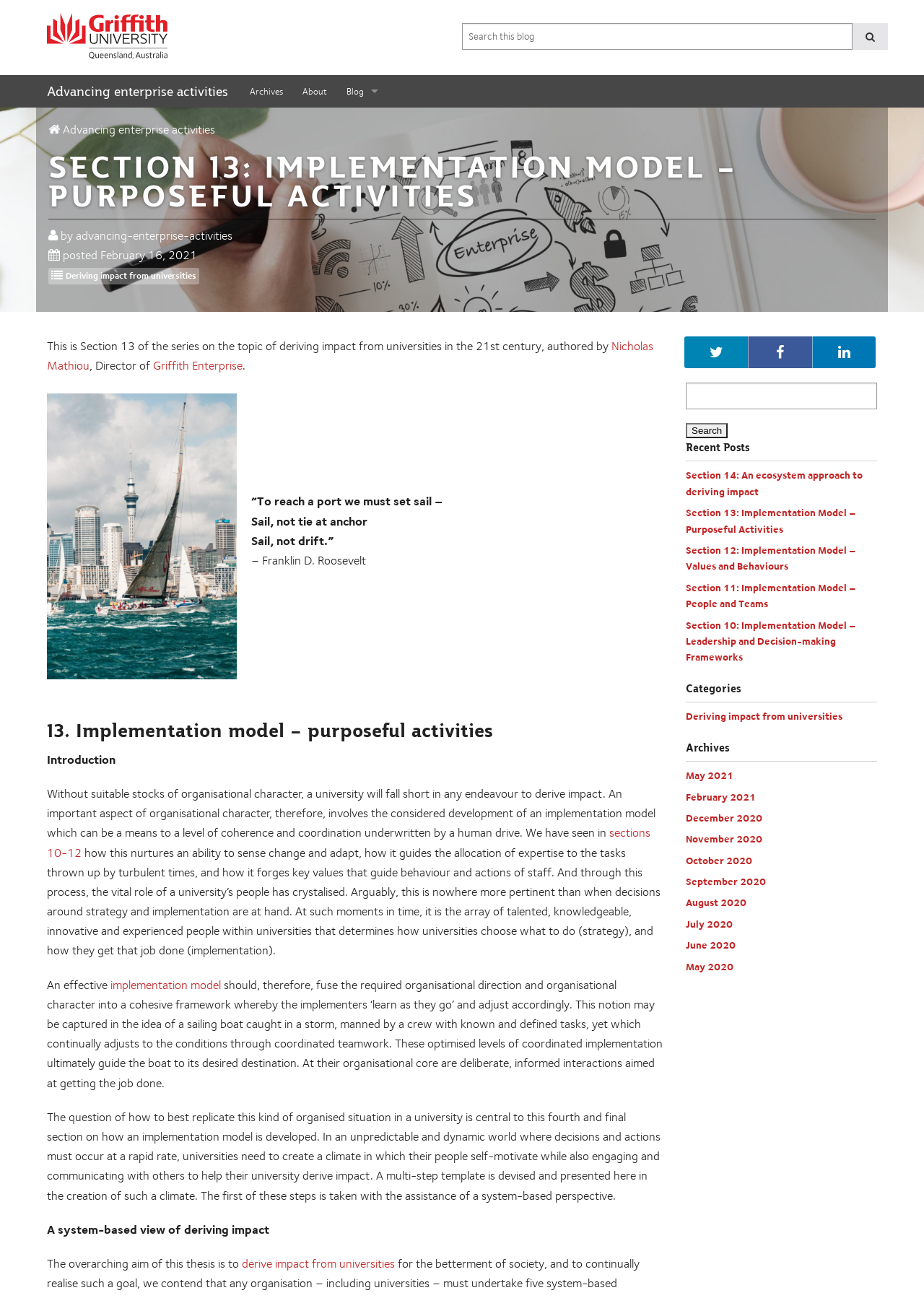Respond to the following question with a brief word or phrase:
How many recent posts are listed?

5